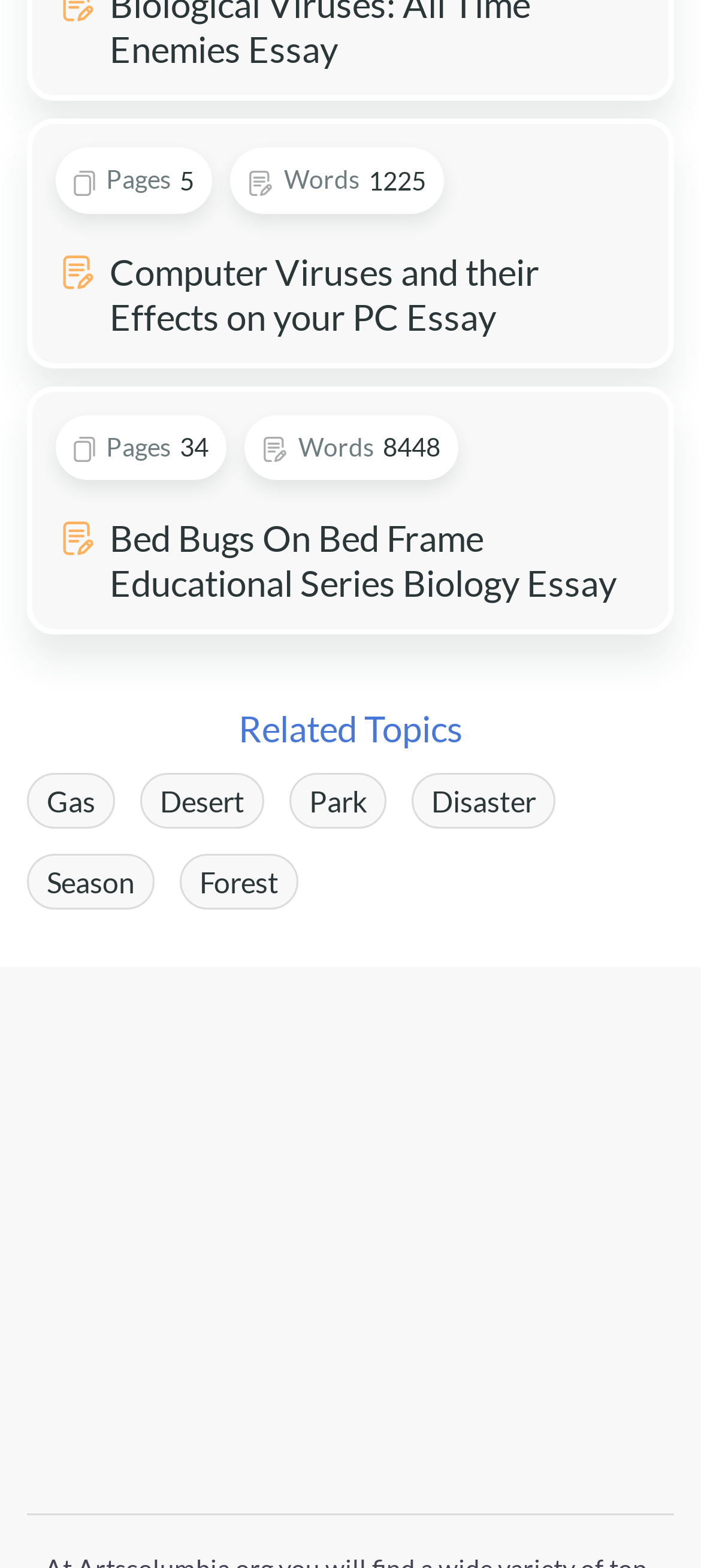What is the purpose of the images next to the essay links?
Using the image as a reference, answer the question with a short word or phrase.

Decorative